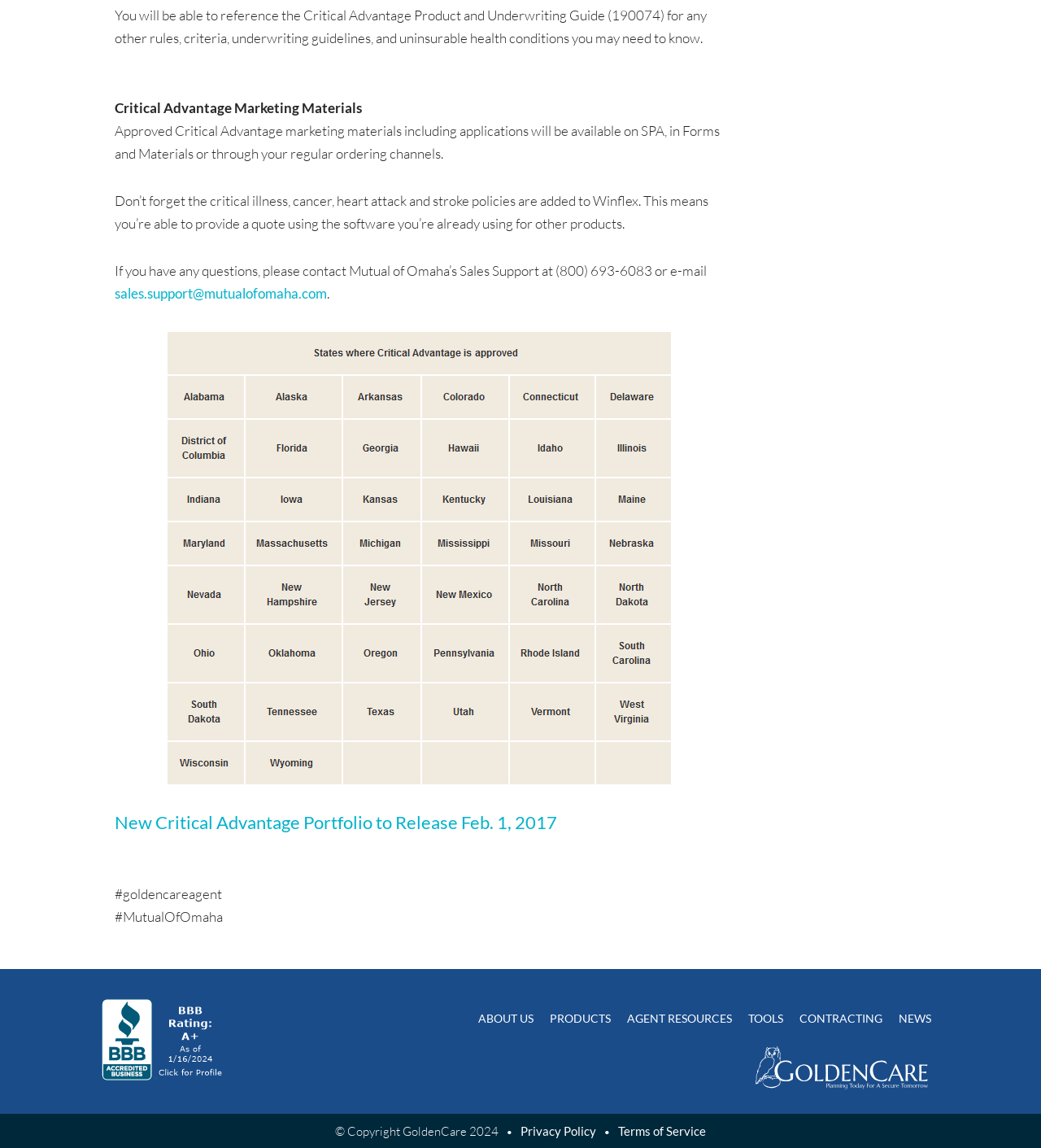Please provide the bounding box coordinate of the region that matches the element description: About Us. Coordinates should be in the format (top-left x, top-left y, bottom-right x, bottom-right y) and all values should be between 0 and 1.

[0.452, 0.87, 0.52, 0.904]